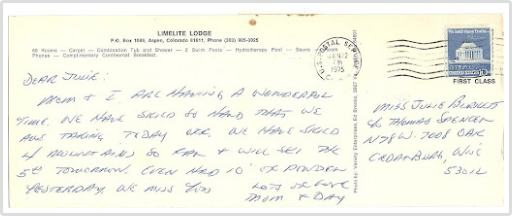With reference to the image, please provide a detailed answer to the following question: What is the primary purpose of handwritten notes and postcards?

According to the caption, handwritten notes and postcards serve as a tangible connection to loved ones and evoke fond memories, highlighting their significance in preserving stories and memories that resonate with the past.